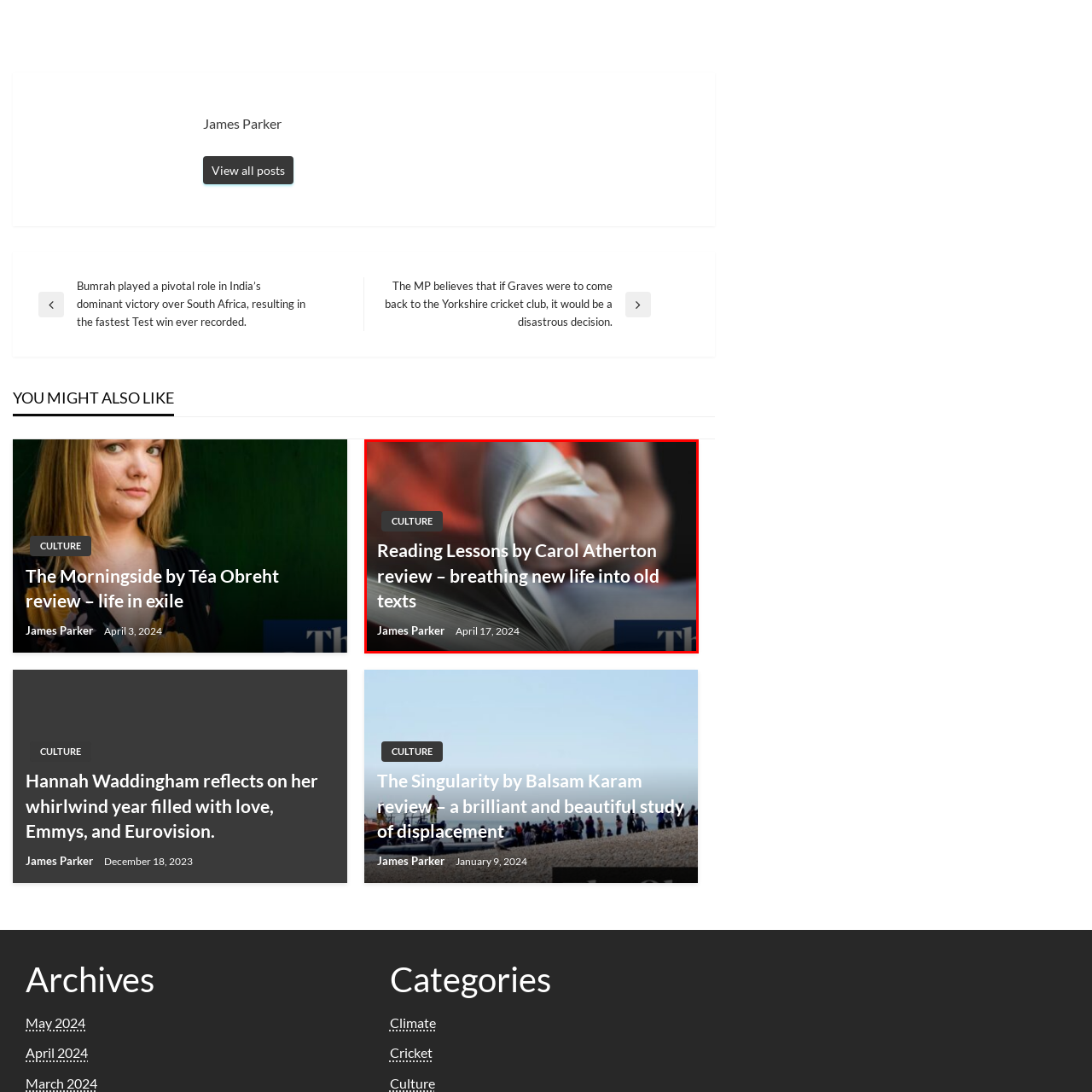What is the cultural significance of the review?
Focus on the section of the image encased in the red bounding box and provide a detailed answer based on the visual details you find.

The caption indicates that the review has cultural significance, marked by the label 'CULTURE', which suggests that the review is important and relevant to the cultural context.